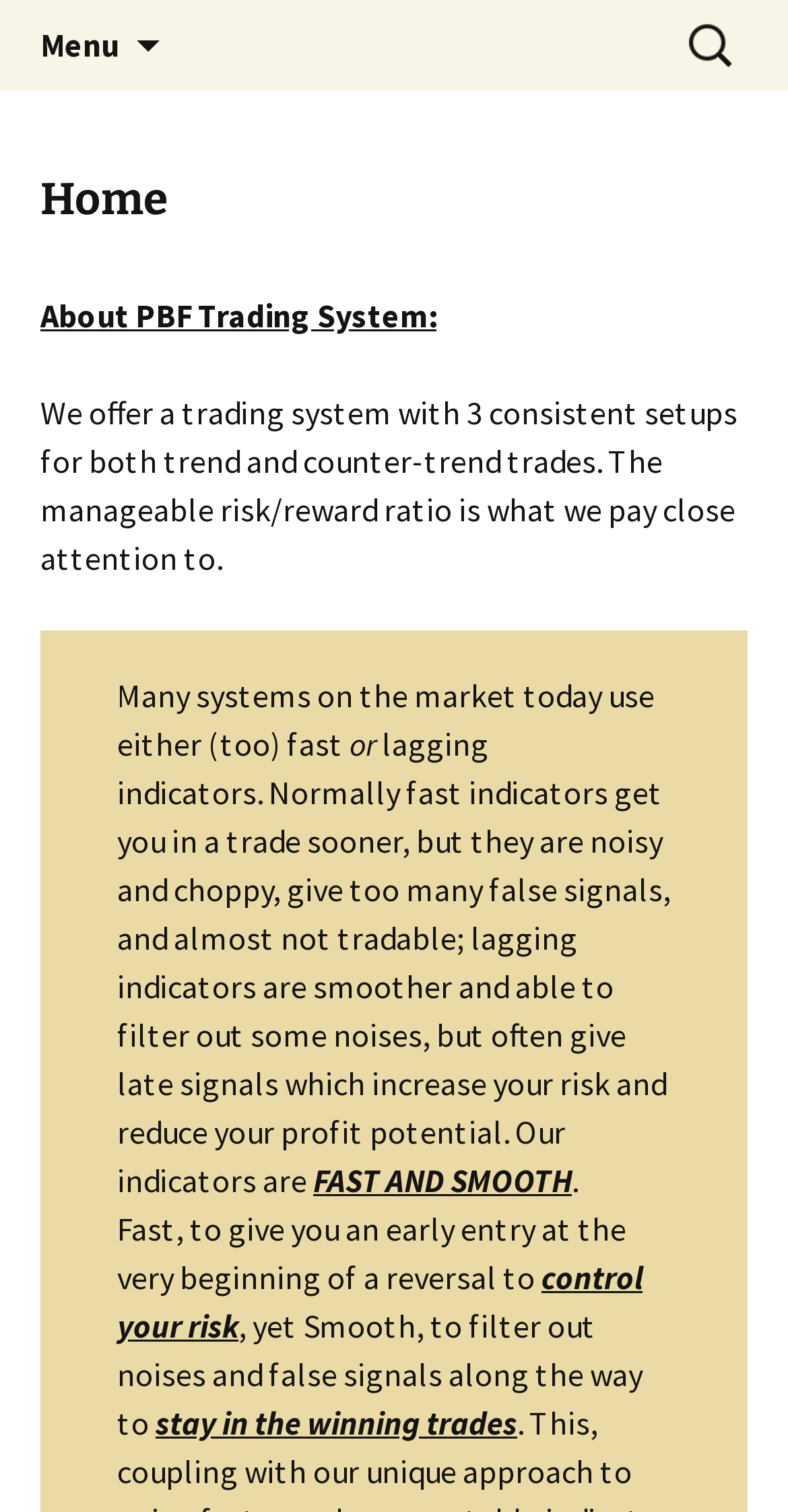Construct a comprehensive description capturing every detail on the webpage.

The webpage is a trading platform website, specifically PaintBarFactory.com. At the top, there are two headings: "Welcome to PaintBarFactory.com" and "Where trading is made easy! Nothing is off the charts!" 

On the top left, there is a menu button labeled "Menu" with an icon. On the top right, there is a search bar with a label "Search for:". 

Below the headings, there is a section that describes the PBF Trading System. It starts with a heading "Home" and then explains that the system offers three consistent setups for both trend and counter-trend trades, with a focus on manageable risk/reward ratio. 

The text then elaborates on the limitations of other trading systems, which use either fast or lagging indicators, and how the PBF system's indicators are designed to be both fast and smooth, providing early entry points while filtering out noises and false signals. 

The webpage has a total of 13 UI elements, including 2 headings, 1 button, 1 search bar, and 9 static text elements. The elements are arranged in a hierarchical structure, with the menu button and search bar at the top, followed by the headings and the descriptive text about the PBF Trading System.